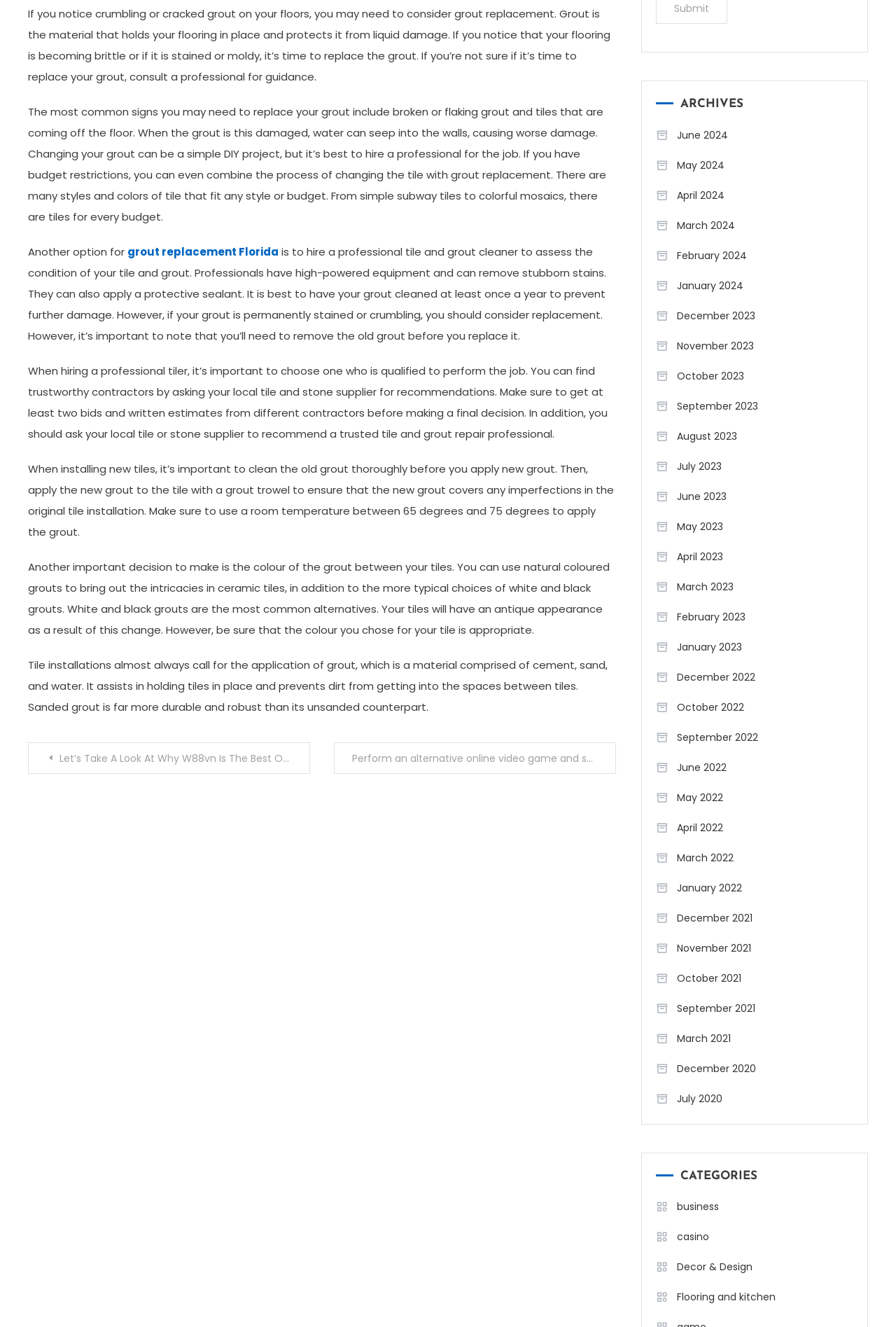Determine the bounding box coordinates of the section to be clicked to follow the instruction: "Check out the category of Flooring and kitchen". The coordinates should be given as four float numbers between 0 and 1, formatted as [left, top, right, bottom].

[0.732, 0.969, 0.866, 0.986]